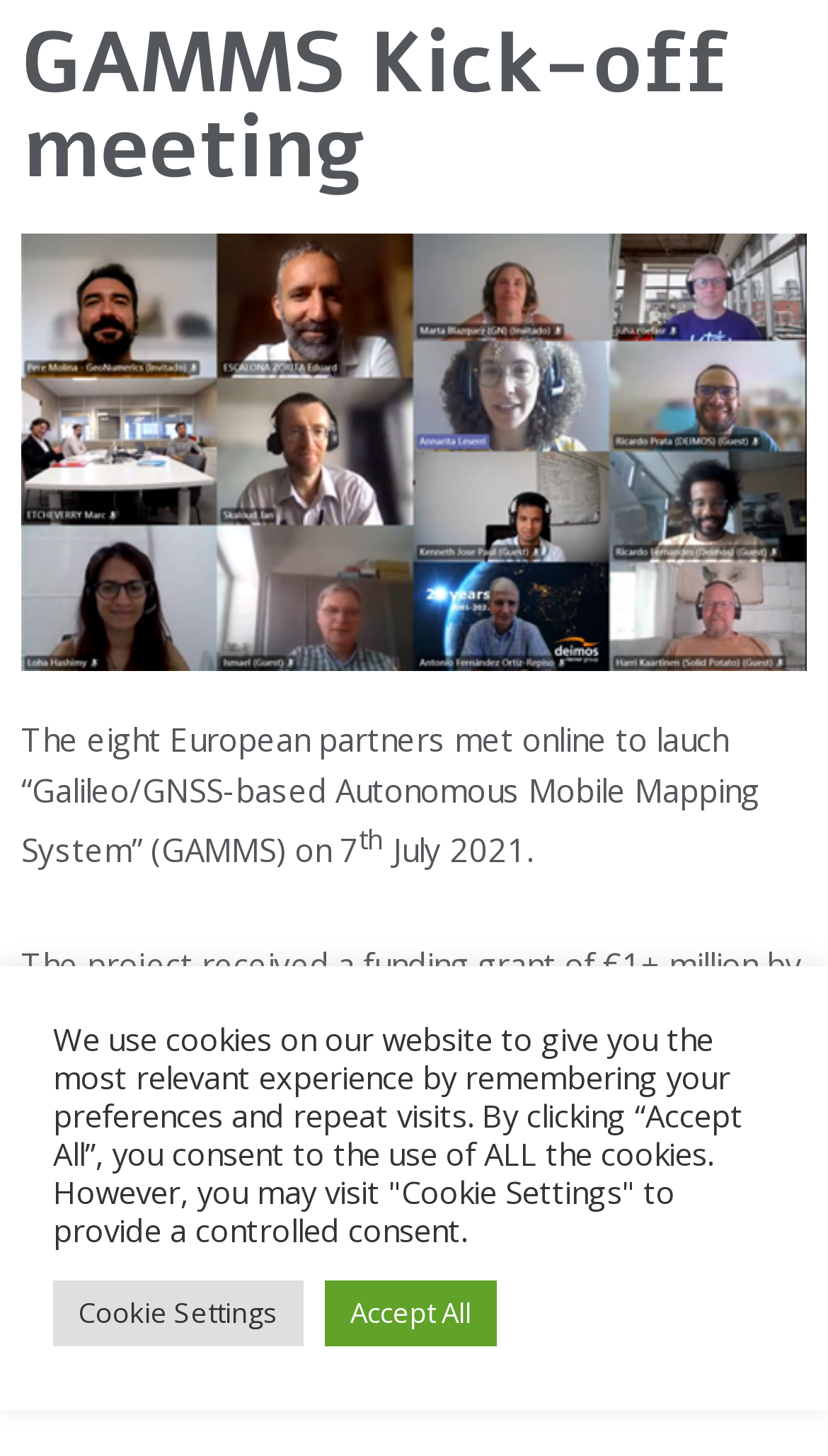Find the UI element described as: "England" and predict its bounding box coordinates. Ensure the coordinates are four float numbers between 0 and 1, [left, top, right, bottom].

None